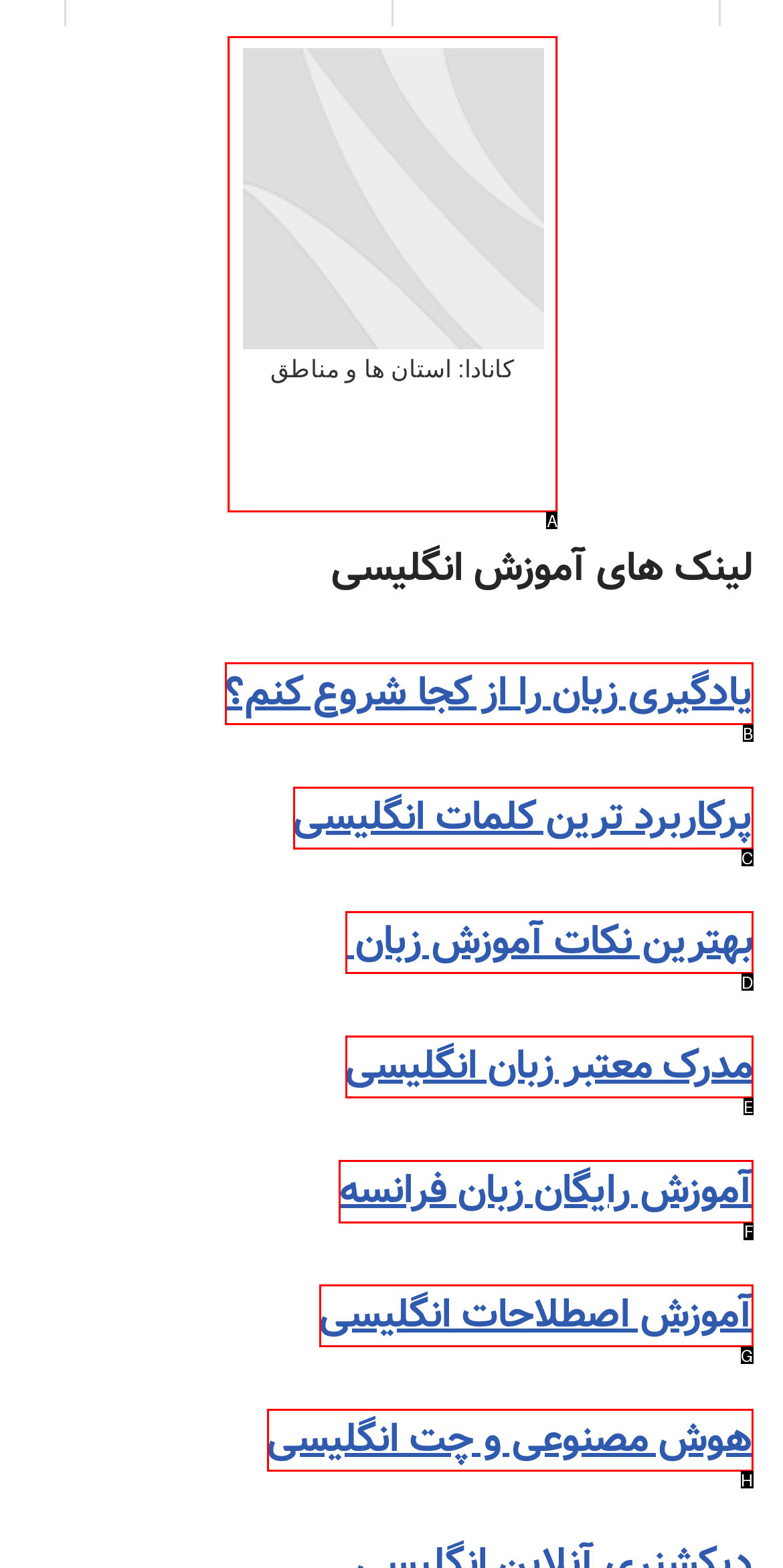Show which HTML element I need to click to perform this task: learn French for free Answer with the letter of the correct choice.

F